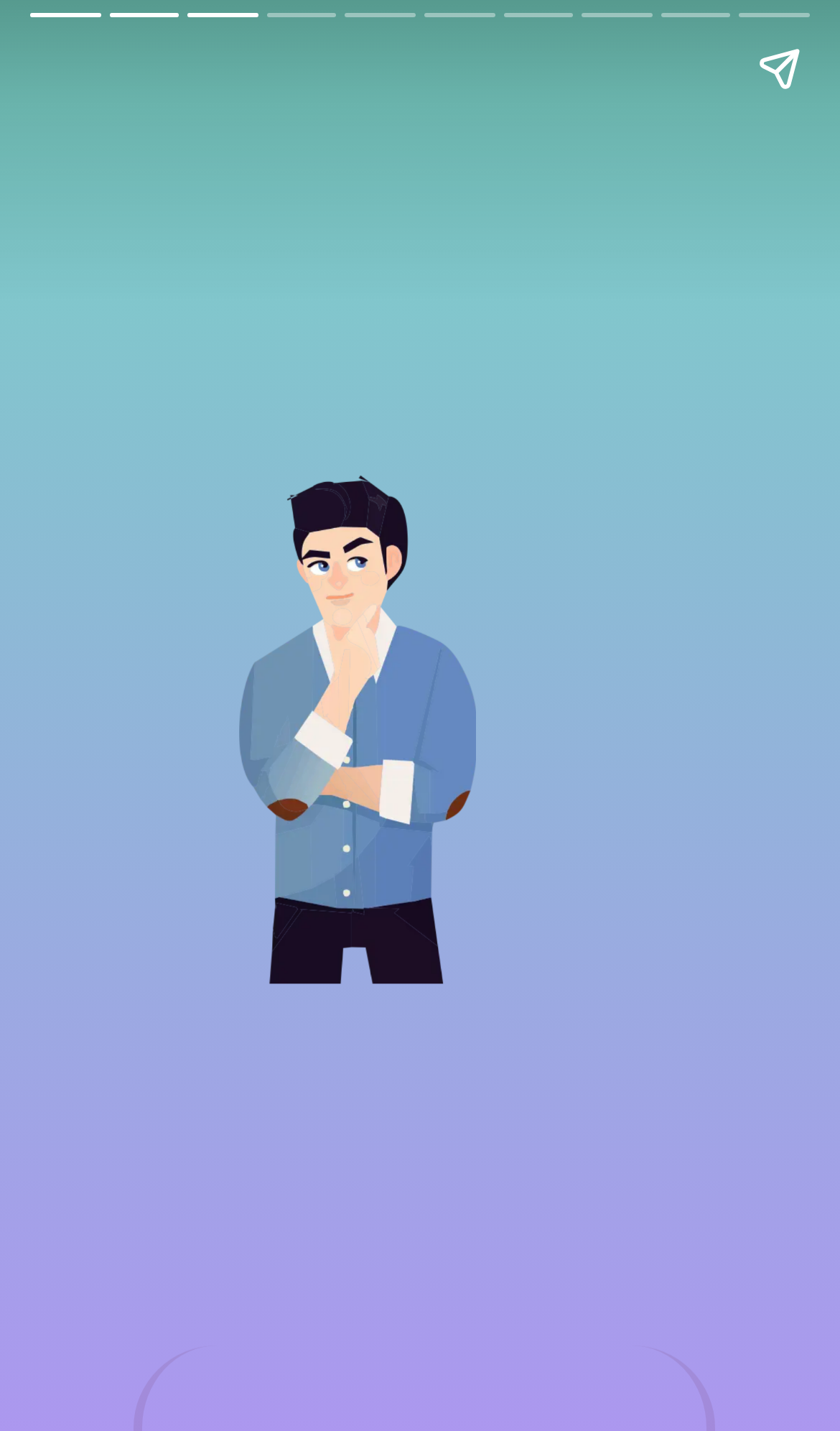Use a single word or phrase to answer the question: 
What is the theme of the image on the top right?

Thinking men